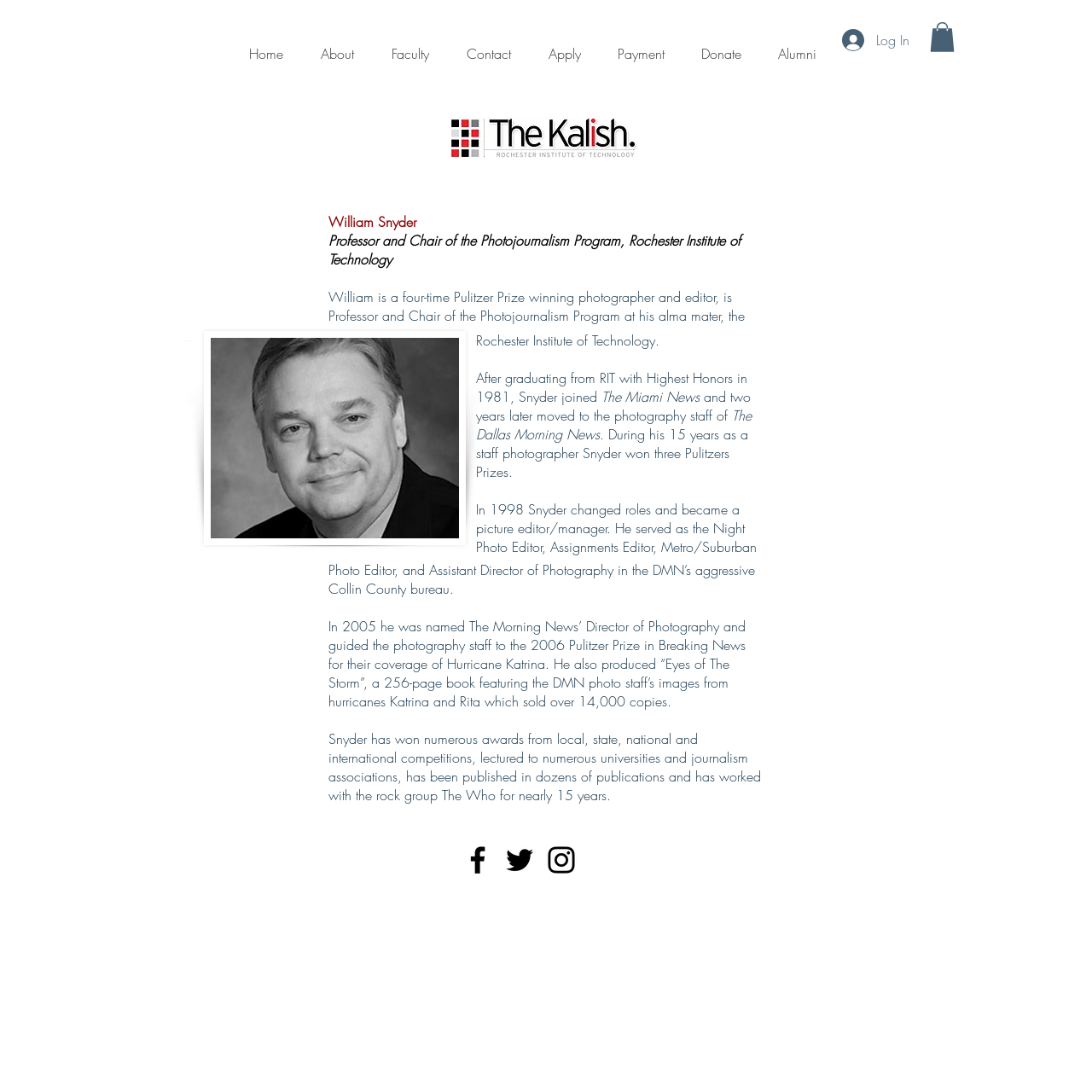Please identify the bounding box coordinates of the clickable element to fulfill the following instruction: "Go to the Home page". The coordinates should be four float numbers between 0 and 1, i.e., [left, top, right, bottom].

[0.211, 0.03, 0.277, 0.069]